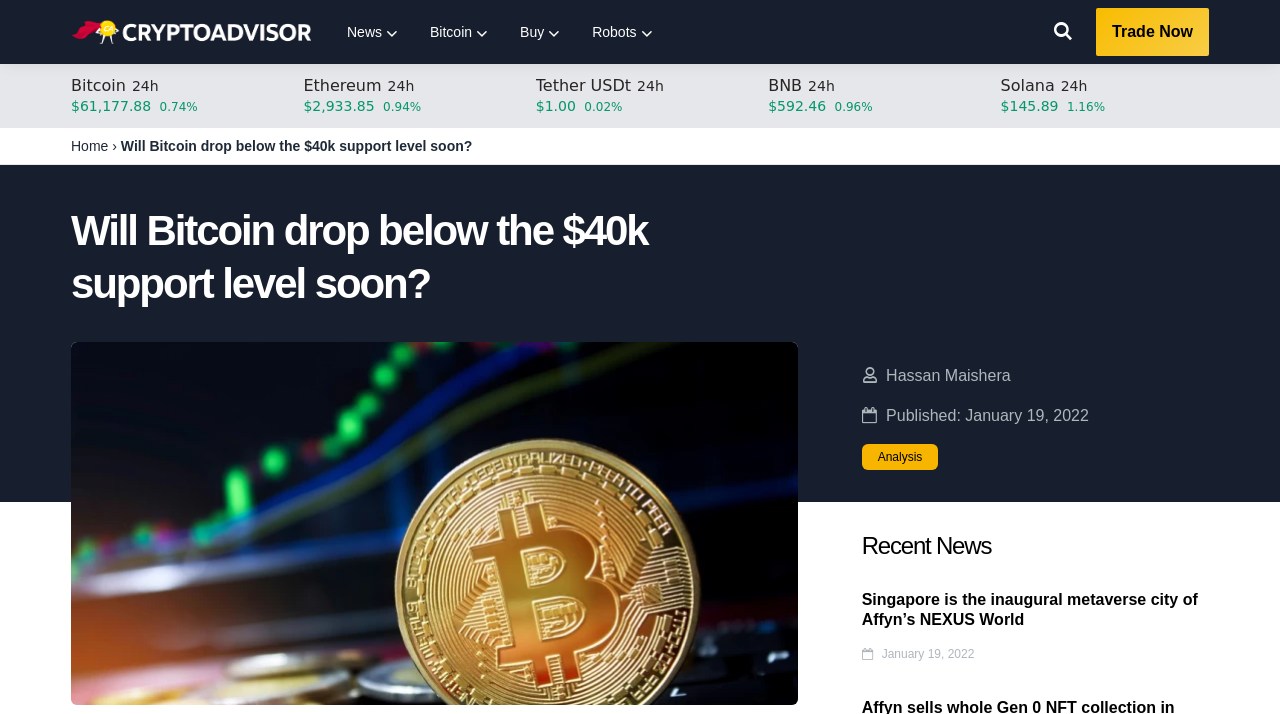Give a full account of the webpage's elements and their arrangement.

This webpage appears to be a cryptocurrency news and trading platform. At the top, there is a header section with a logo and several links, including "Crypto Advisor", "News", "Bitcoin", "Buy", and "Robots". Below the header, there is a prominent button labeled "Trade Now" located at the top right corner of the page.

The main content of the page is divided into two sections. On the left, there is a list of cryptocurrency prices, including Bitcoin, Ethereum, Tether USDt, BNB, and Solana, along with their 24-hour price changes. Each cryptocurrency is listed with its current price and percentage change.

On the right, there is a news section with several articles. The main article at the top has a heading "Will Bitcoin drop below the $40k support level soon?" and is accompanied by a tooltip with the author's name and a timestamp indicating when the article was published. Below the main article, there are several other news articles, including "Singapore is the inaugural metaverse city of Affyn’s NEXUS World", each with a heading, a link to the full article, and a timestamp.

At the top left of the page, there is a link to the "Home" page, and below it, there is a static text "›" which appears to be a separator.